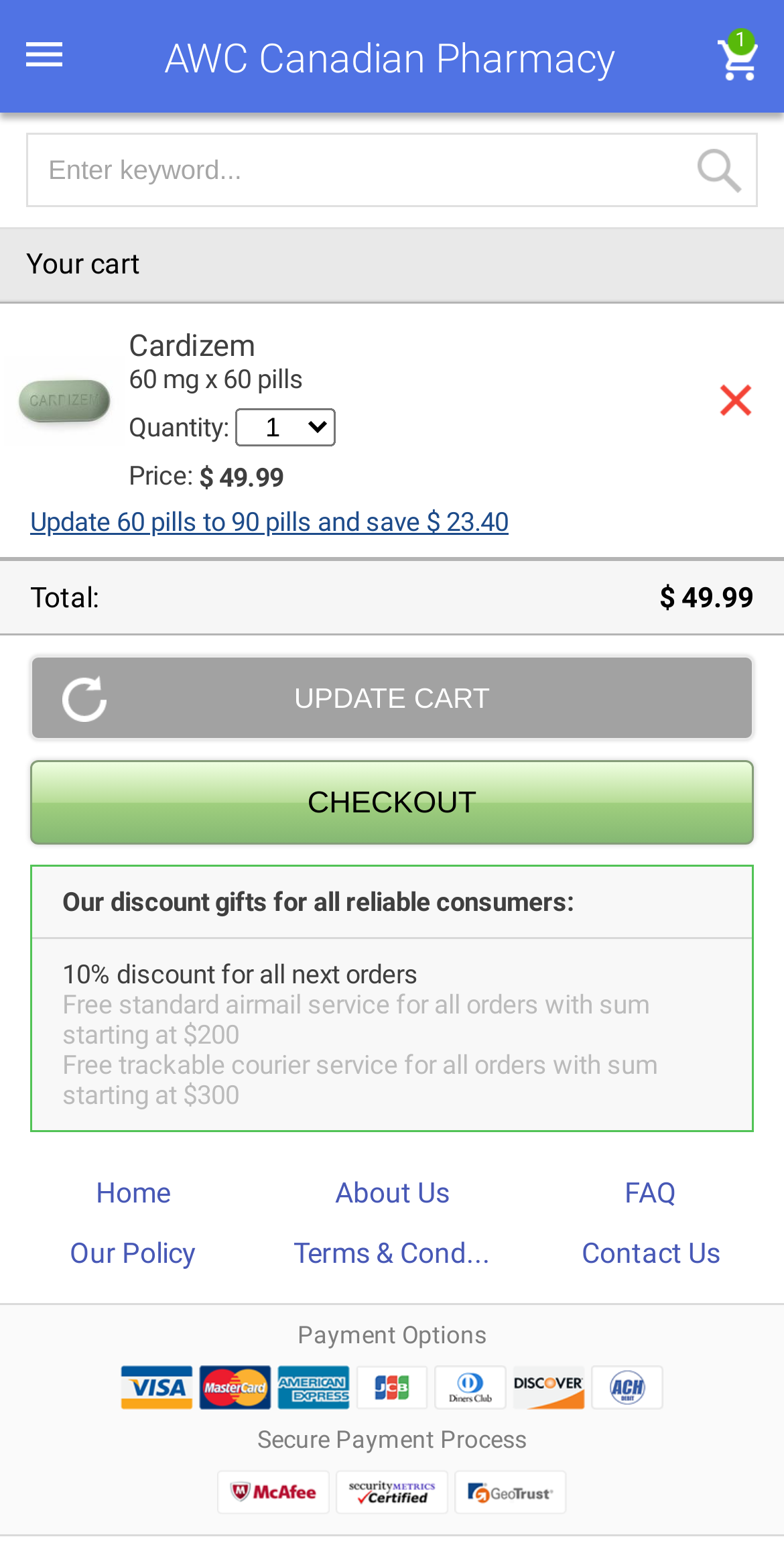Indicate the bounding box coordinates of the element that needs to be clicked to satisfy the following instruction: "Change quantity". The coordinates should be four float numbers between 0 and 1, i.e., [left, top, right, bottom].

[0.3, 0.265, 0.428, 0.29]